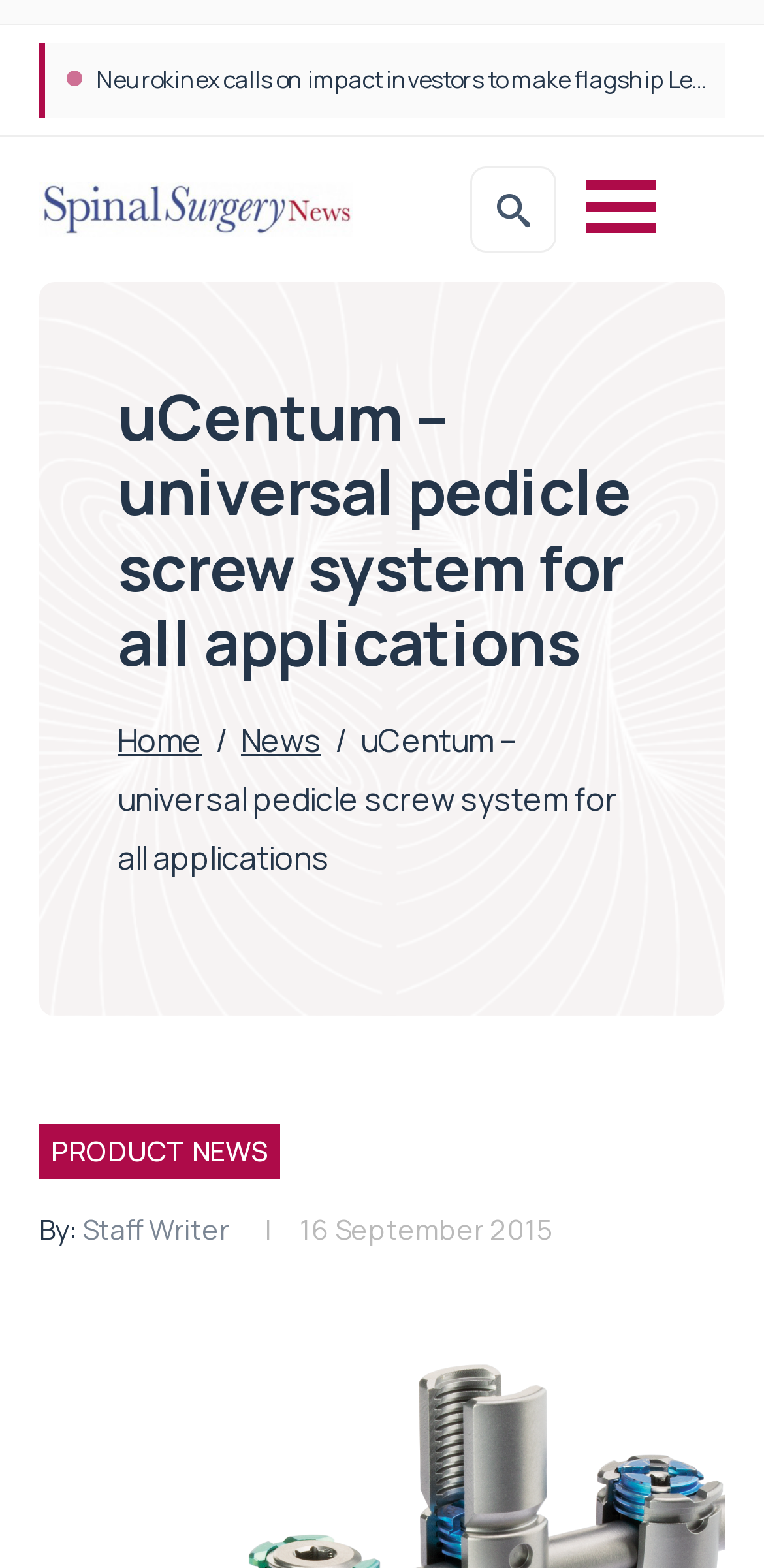Create a detailed narrative of the webpage’s visual and textual elements.

The webpage is about uCentum, a posterior stabilisation system for the thoracic and lumbar spine. At the top left, there is a link to "Spinal Surgery News" accompanied by an image with the same name. To the right of this link, there are three more links: an icon represented by "\ue92d", an empty link, and a link to "Home". 

Below these links, there is a prominent heading that reads "uCentum – universal pedicle screw system for all applications". Underneath this heading, there are three links in a row: "Home", a separator, and "News". 

Further down, there is a section that appears to be a news article. The title of the article is not explicitly stated, but it is related to uCentum. The article is attributed to "Staff Writer" and dated "16 September 2015". The article text is not provided, but it is likely to be a brief news piece about uCentum.